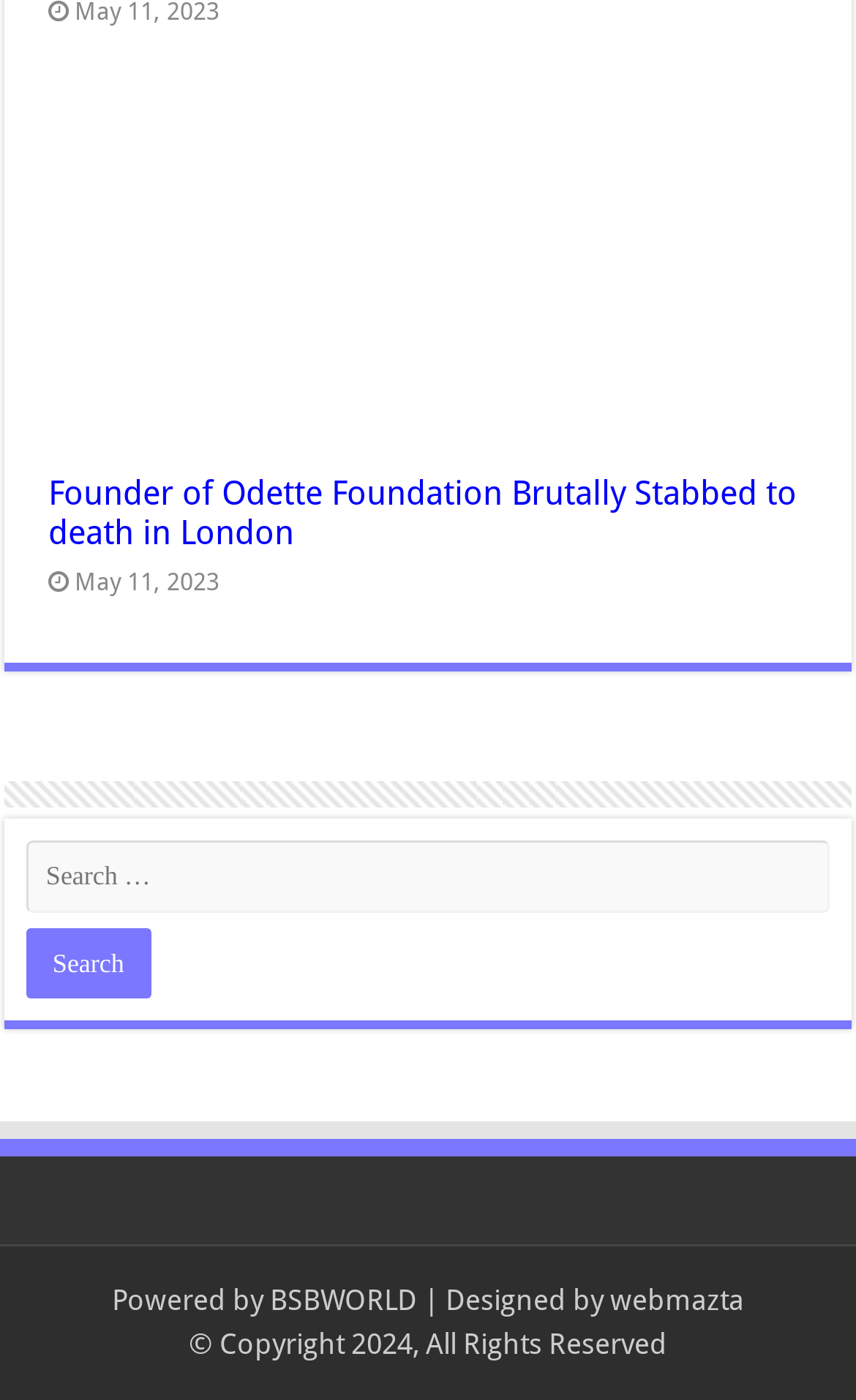Reply to the question with a single word or phrase:
What is the copyright year of the website?

2024